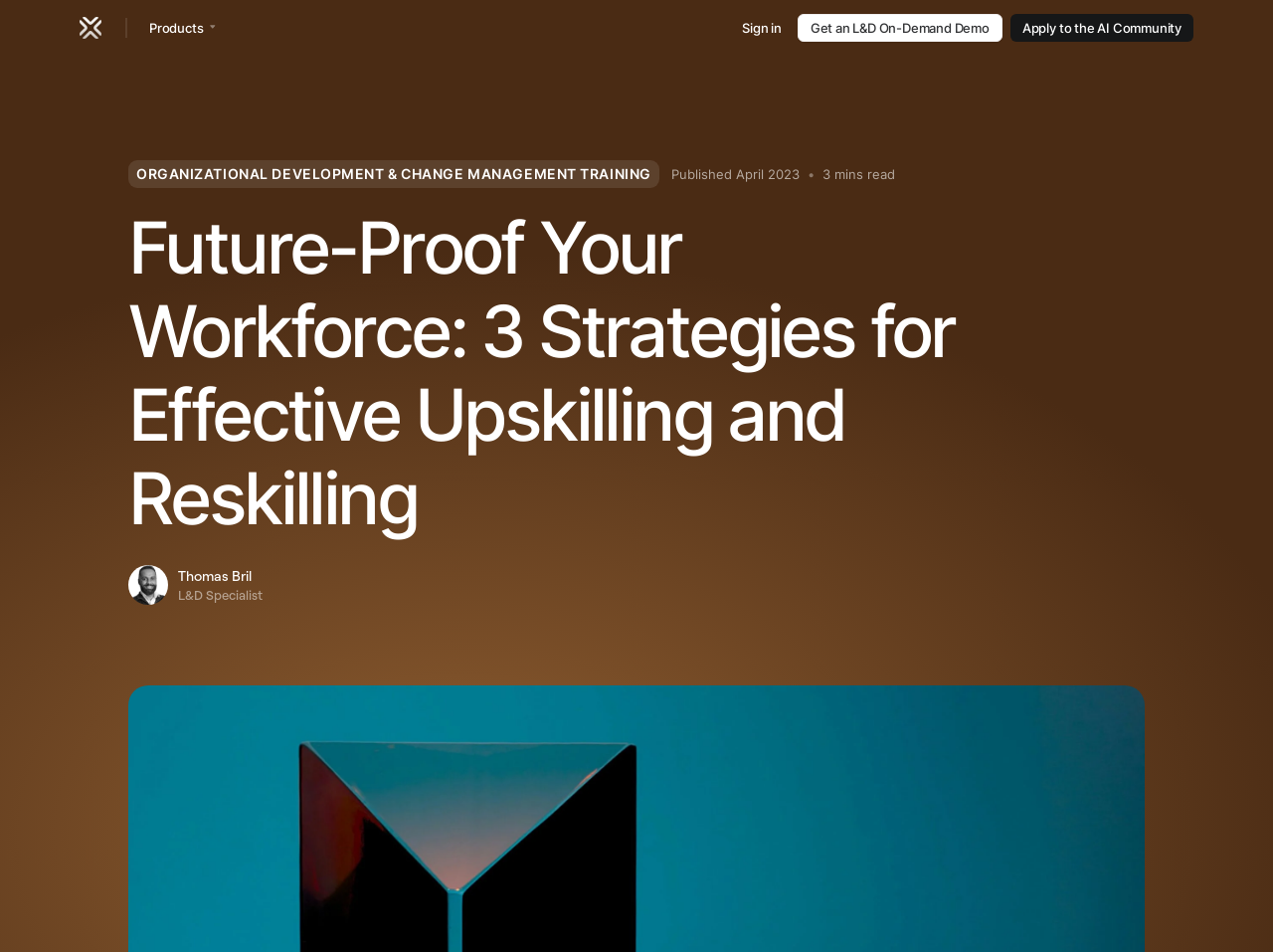Who is the author of the article?
Based on the screenshot, provide a one-word or short-phrase response.

Thomas Bril